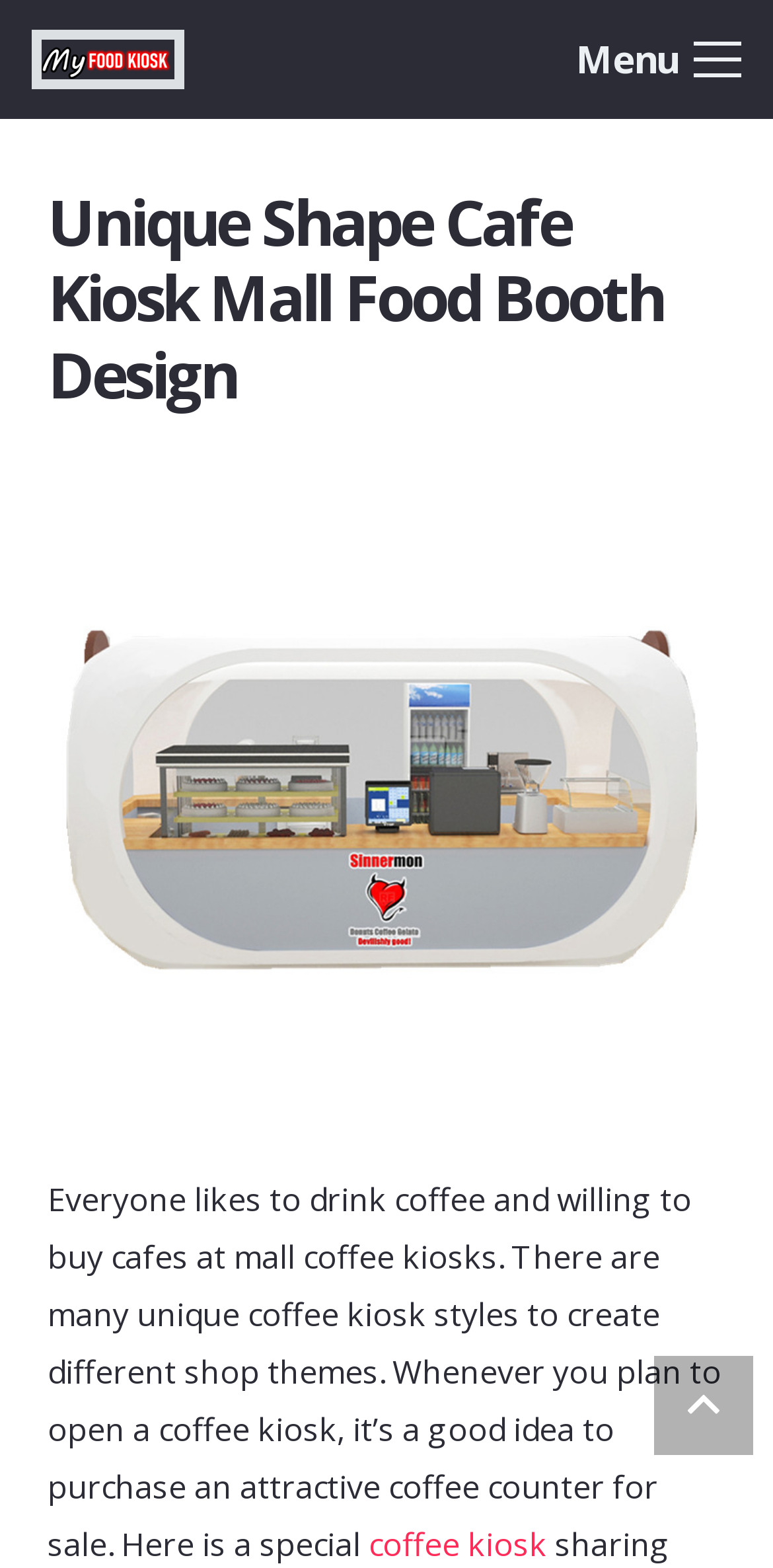What is the purpose of the 'coffee counter for sale'?
Carefully examine the image and provide a detailed answer to the question.

The text mentions that 'Whenever you plan to open a coffee kiosk, it’s a good idea to purchase an attractive coffee counter for sale.' This implies that the purpose of the coffee counter for sale is to attract customers to the coffee kiosk.